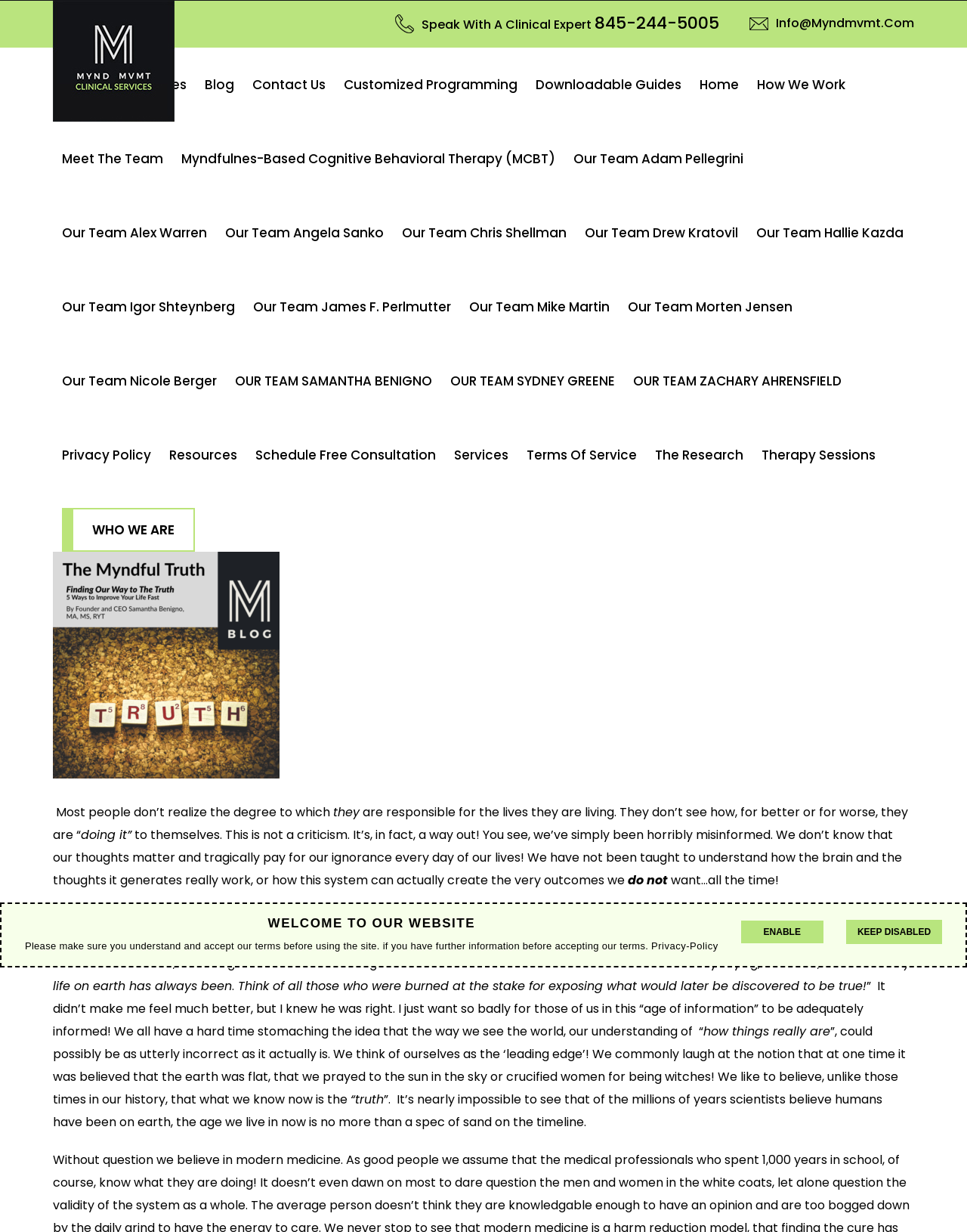Could you determine the bounding box coordinates of the clickable element to complete the instruction: "Click the 'Privacy Policy' link"? Provide the coordinates as four float numbers between 0 and 1, i.e., [left, top, right, bottom].

[0.535, 0.339, 0.668, 0.399]